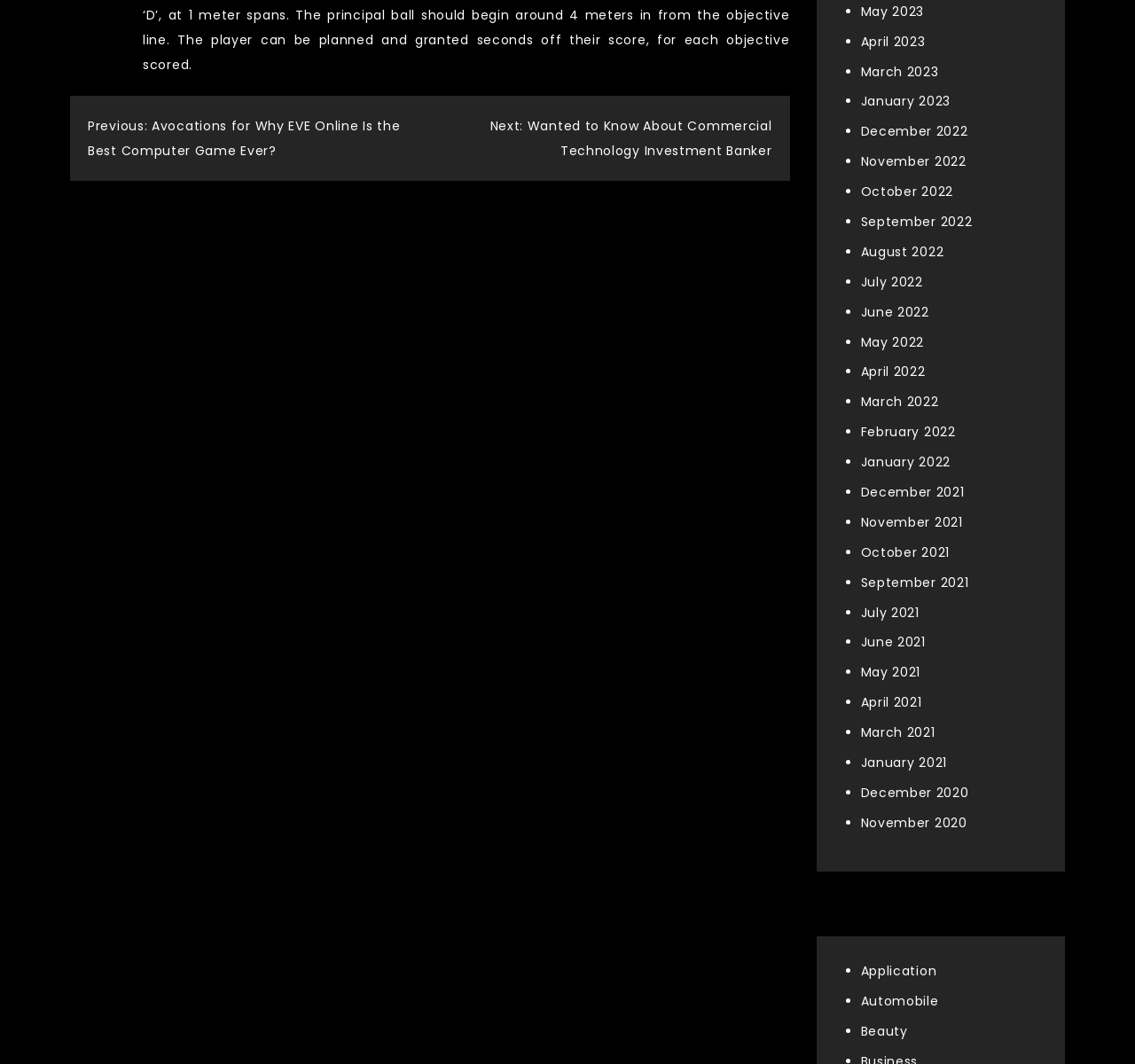Determine the bounding box coordinates of the element that should be clicked to execute the following command: "View THOSE WE HAVE LOST".

None